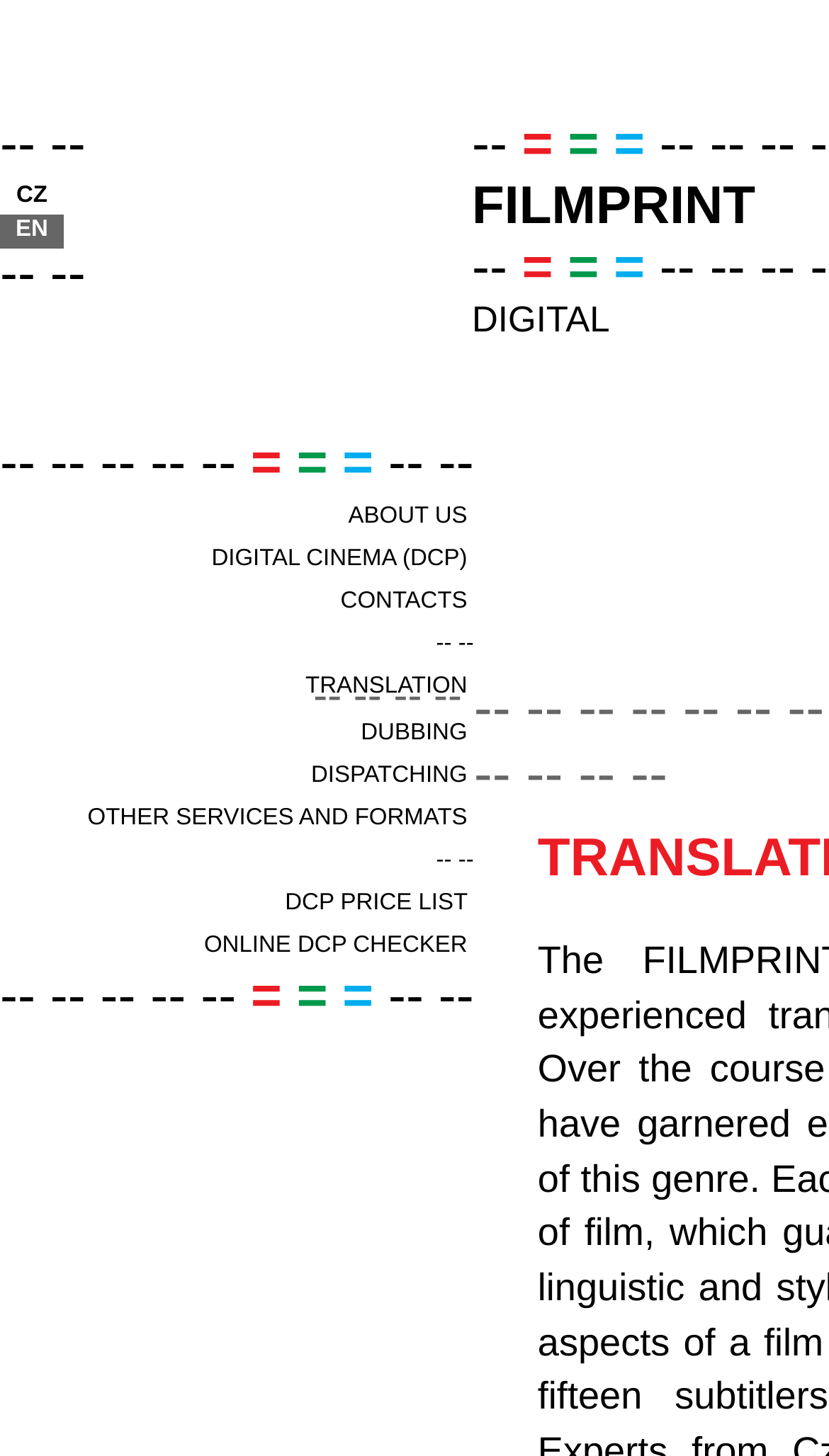How many language options are available?
Refer to the screenshot and answer in one word or phrase.

2